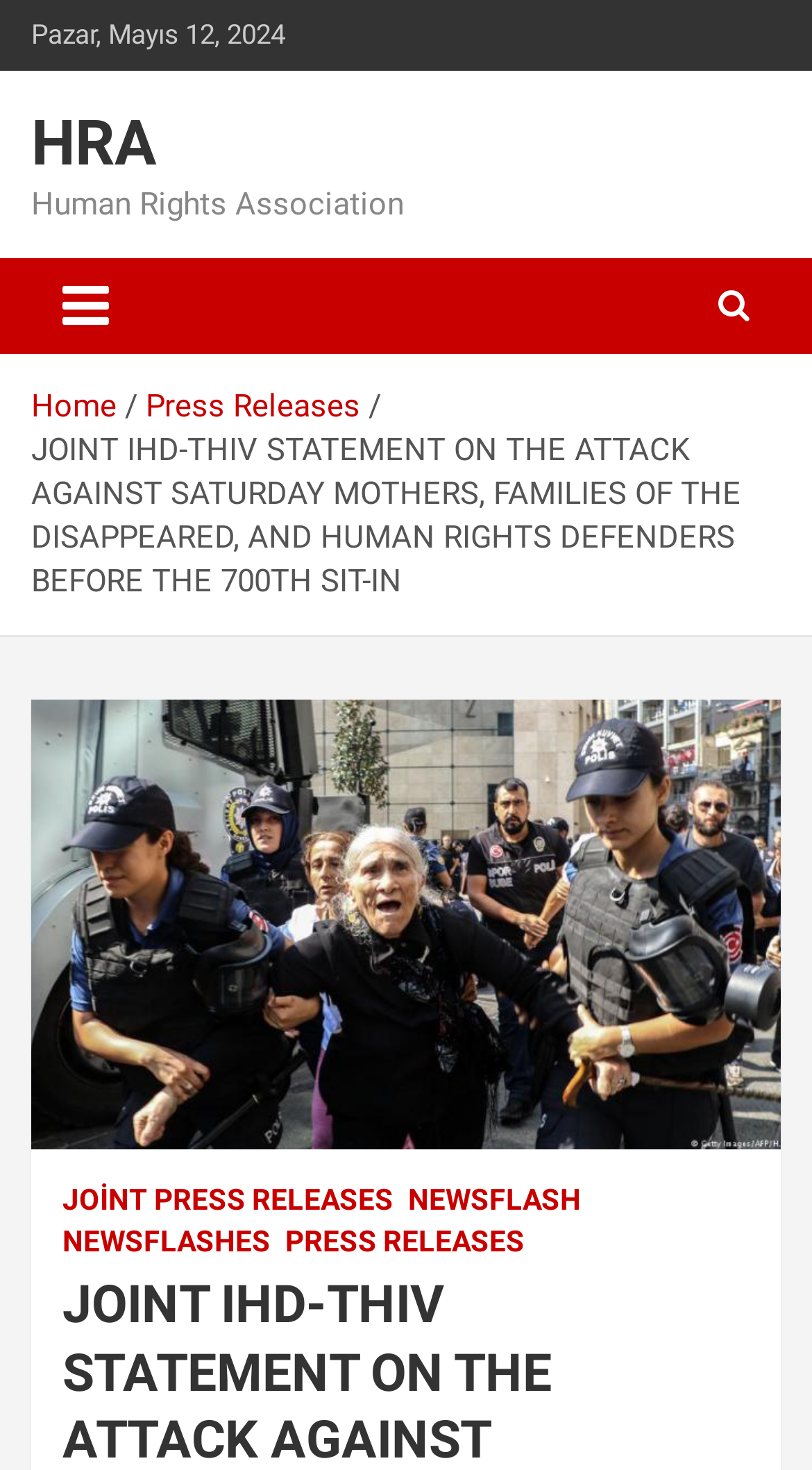How many links are there in the navigation section?
Using the details from the image, give an elaborate explanation to answer the question.

I found the number of links in the navigation section by looking at the navigation element with the role 'Breadcrumbs' and counting the number of link elements inside it, which are 'Home', 'Press Releases', and the current page.